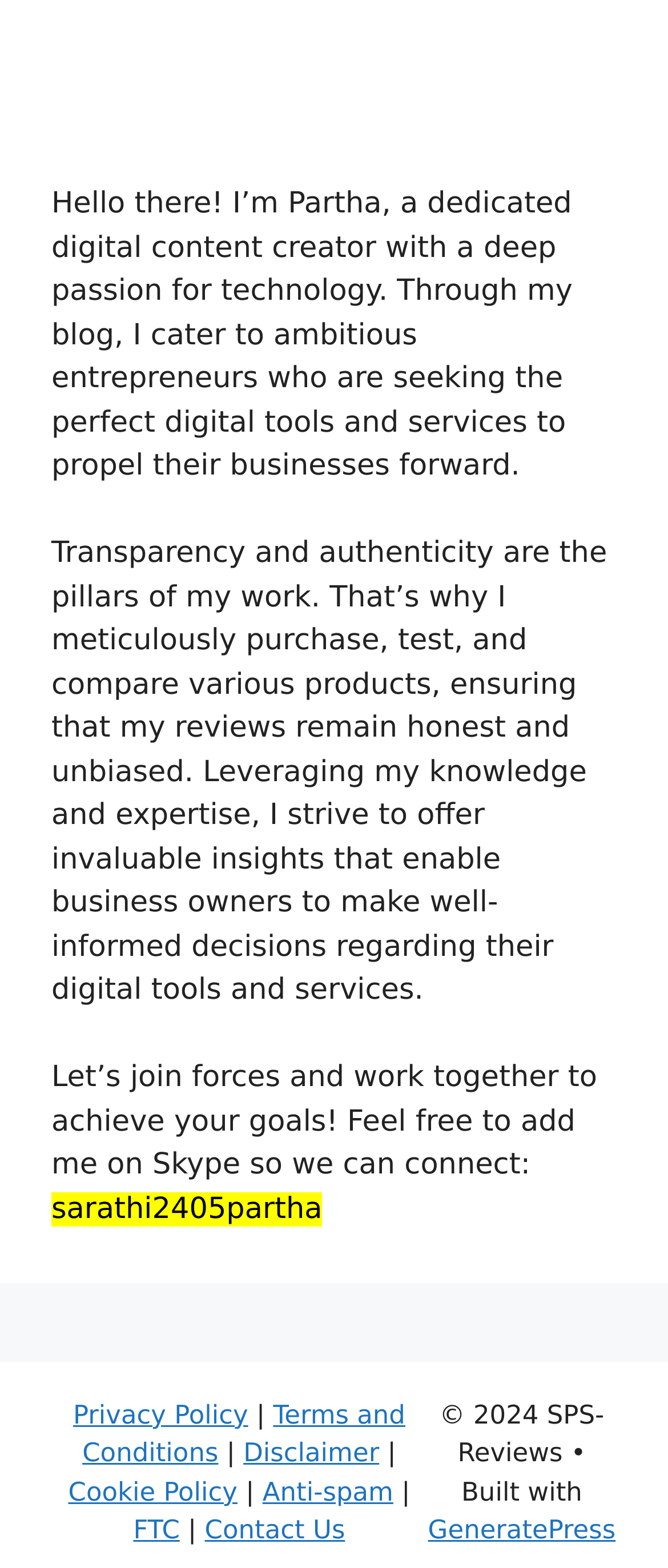How can one connect with the author?
Refer to the image and give a detailed response to the question.

The author invites readers to add them on Skype, as mentioned in the third paragraph, to connect and work together to achieve their goals.